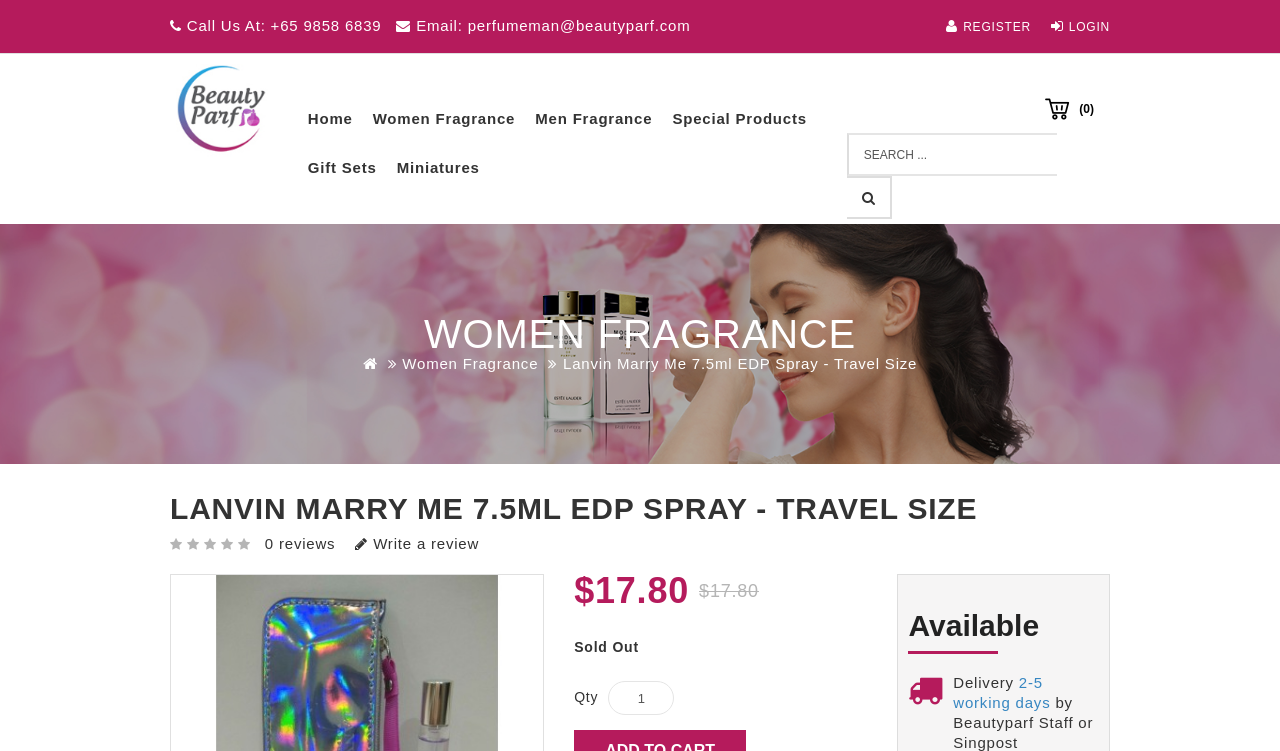Is the product available?
Ensure your answer is thorough and detailed.

The webpage indicates that the product is 'Sold Out', which means it is not available for purchase.